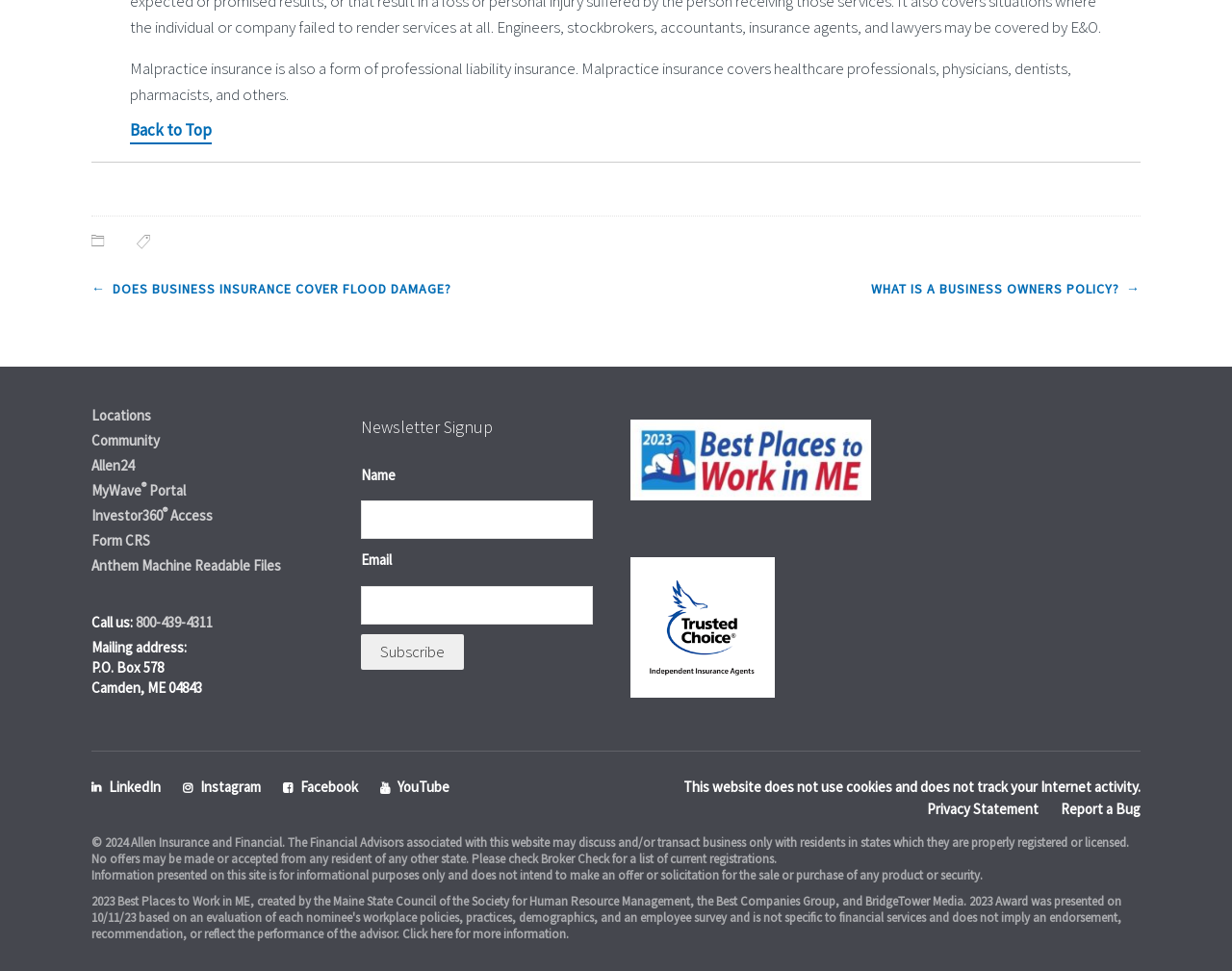Please find the bounding box coordinates in the format (top-left x, top-left y, bottom-right x, bottom-right y) for the given element description. Ensure the coordinates are floating point numbers between 0 and 1. Description: Allen24

[0.074, 0.47, 0.109, 0.489]